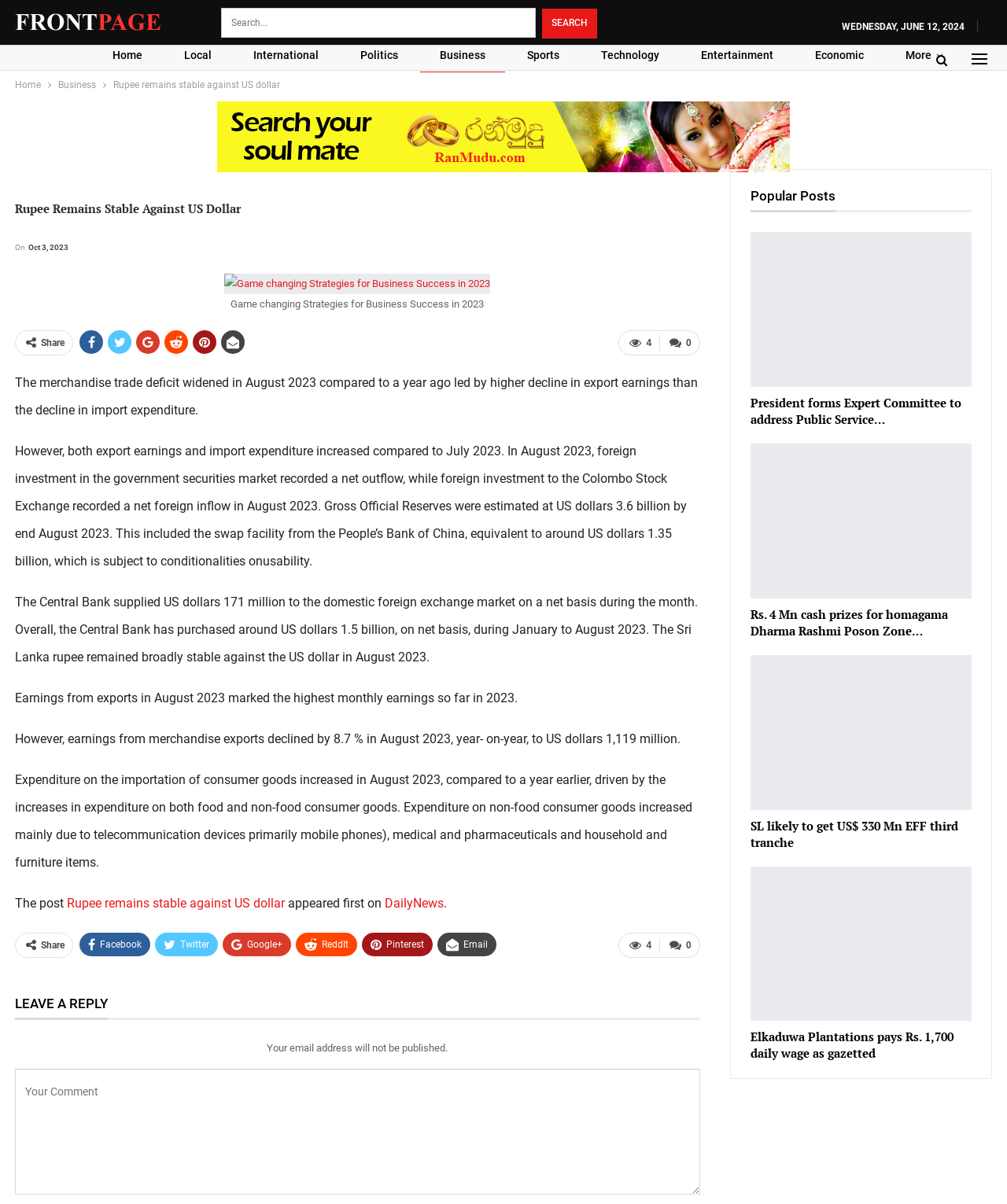Kindly determine the bounding box coordinates for the area that needs to be clicked to execute this instruction: "Share the post".

[0.041, 0.28, 0.064, 0.289]